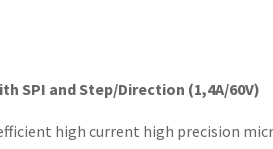Give a one-word or one-phrase response to the question: 
What are the input modes supported by the TMC261?

SPI and Step/Direction signals